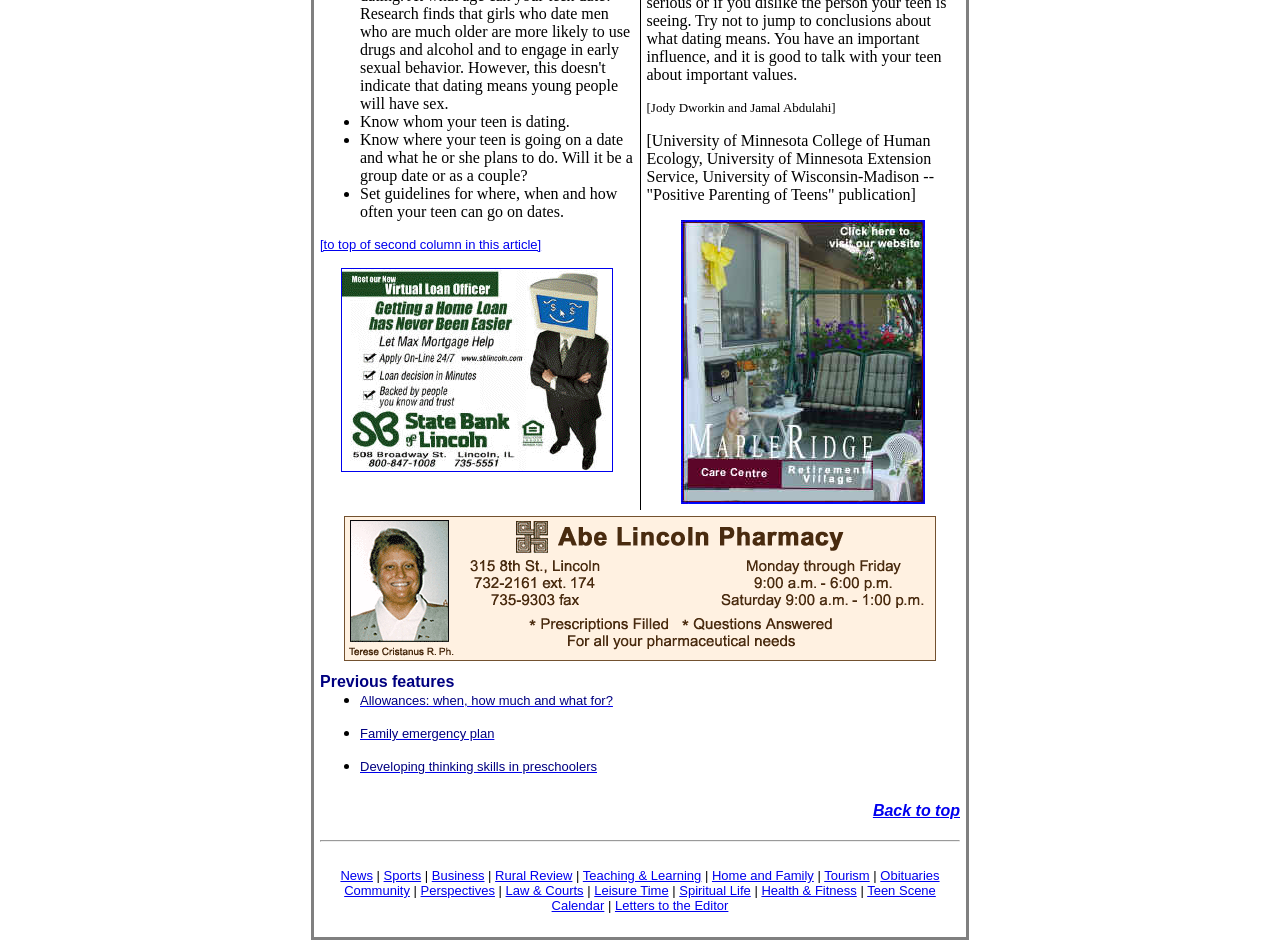Provide the bounding box coordinates of the HTML element this sentence describes: "Calendar". The bounding box coordinates consist of four float numbers between 0 and 1, i.e., [left, top, right, bottom].

[0.431, 0.947, 0.472, 0.963]